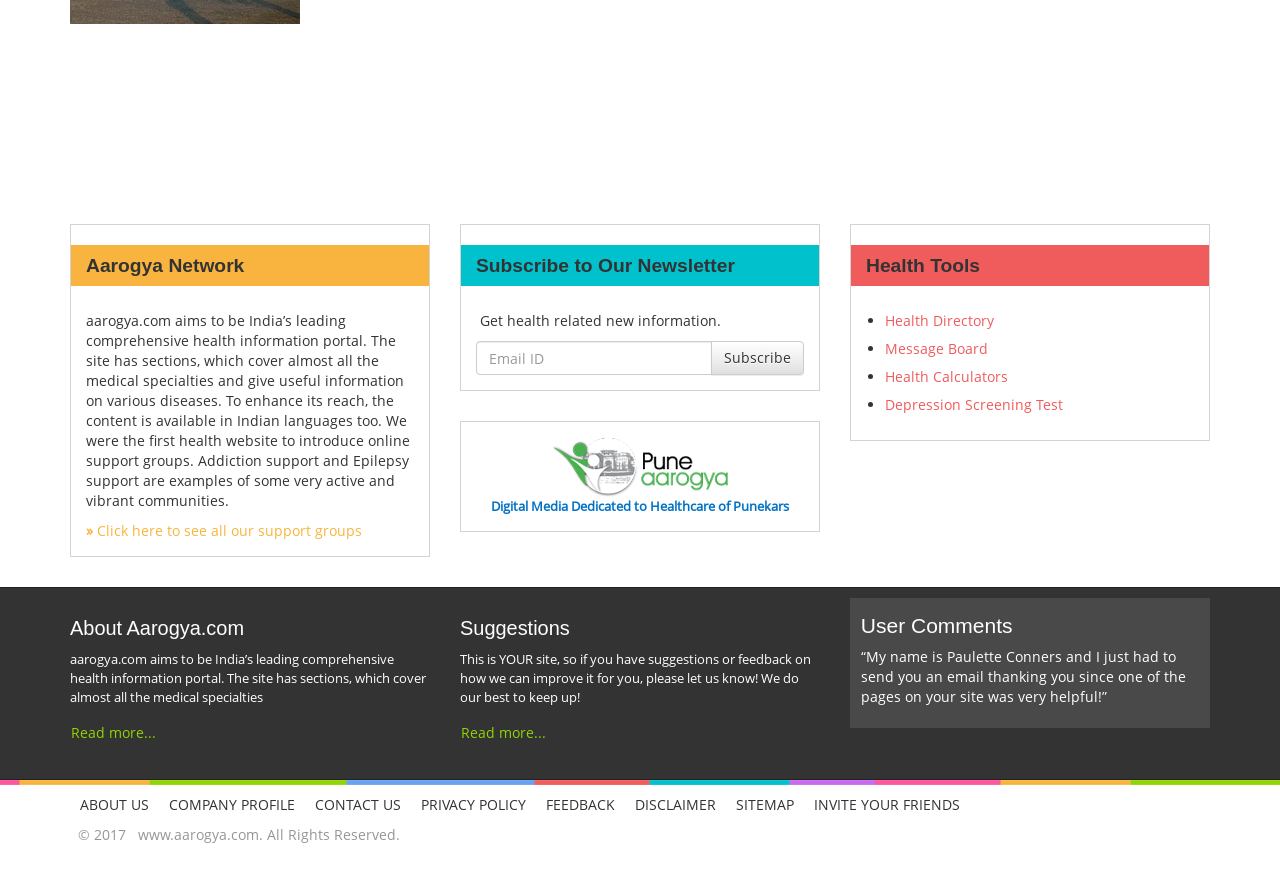Determine the bounding box coordinates for the clickable element required to fulfill the instruction: "Click submit button". Provide the coordinates as four float numbers between 0 and 1, i.e., [left, top, right, bottom].

None